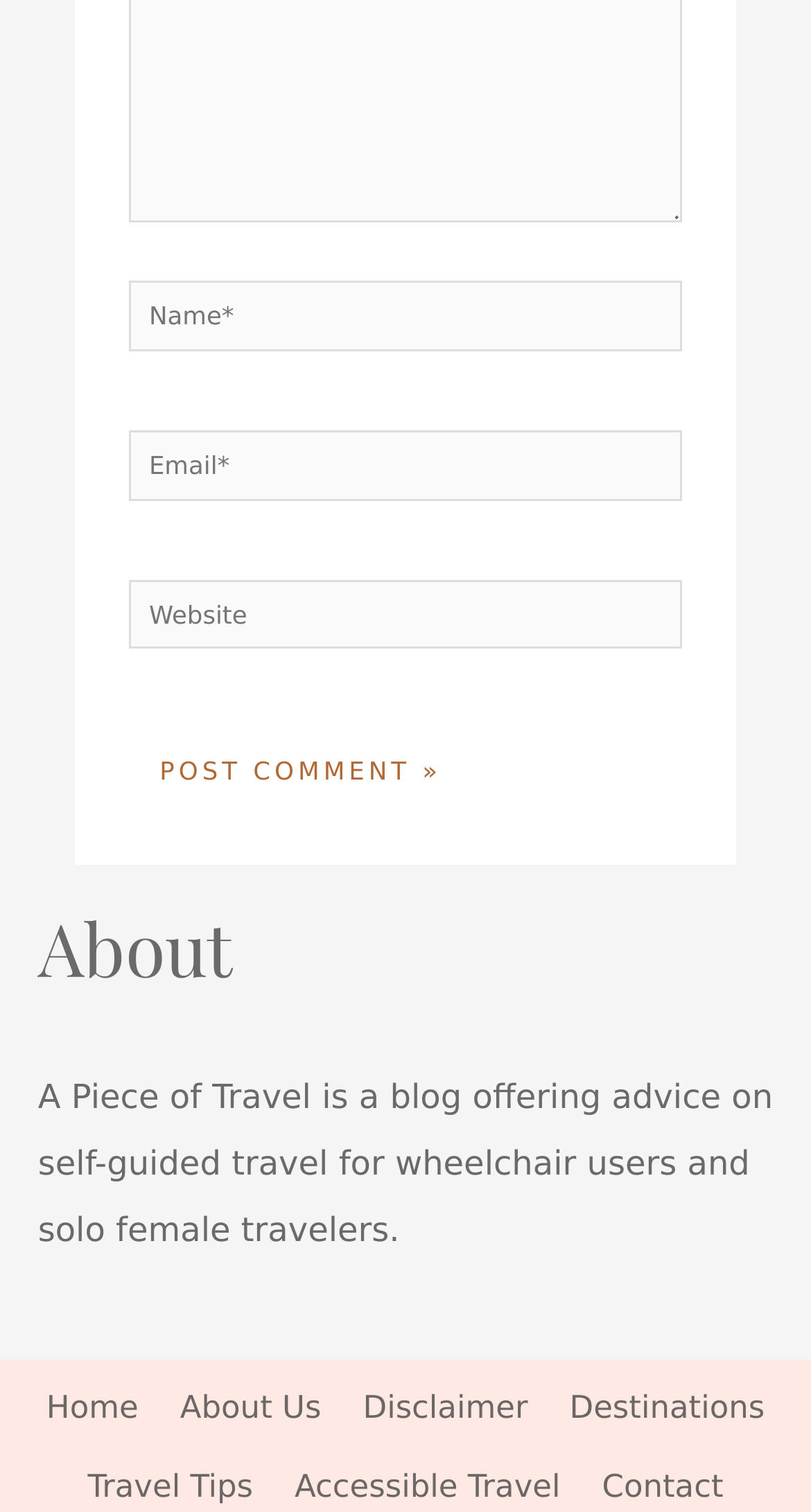Please specify the bounding box coordinates in the format (top-left x, top-left y, bottom-right x, bottom-right y), with values ranging from 0 to 1. Identify the bounding box for the UI component described as follows: parent_node: Website name="url" placeholder="Website"

[0.158, 0.314, 0.842, 0.361]